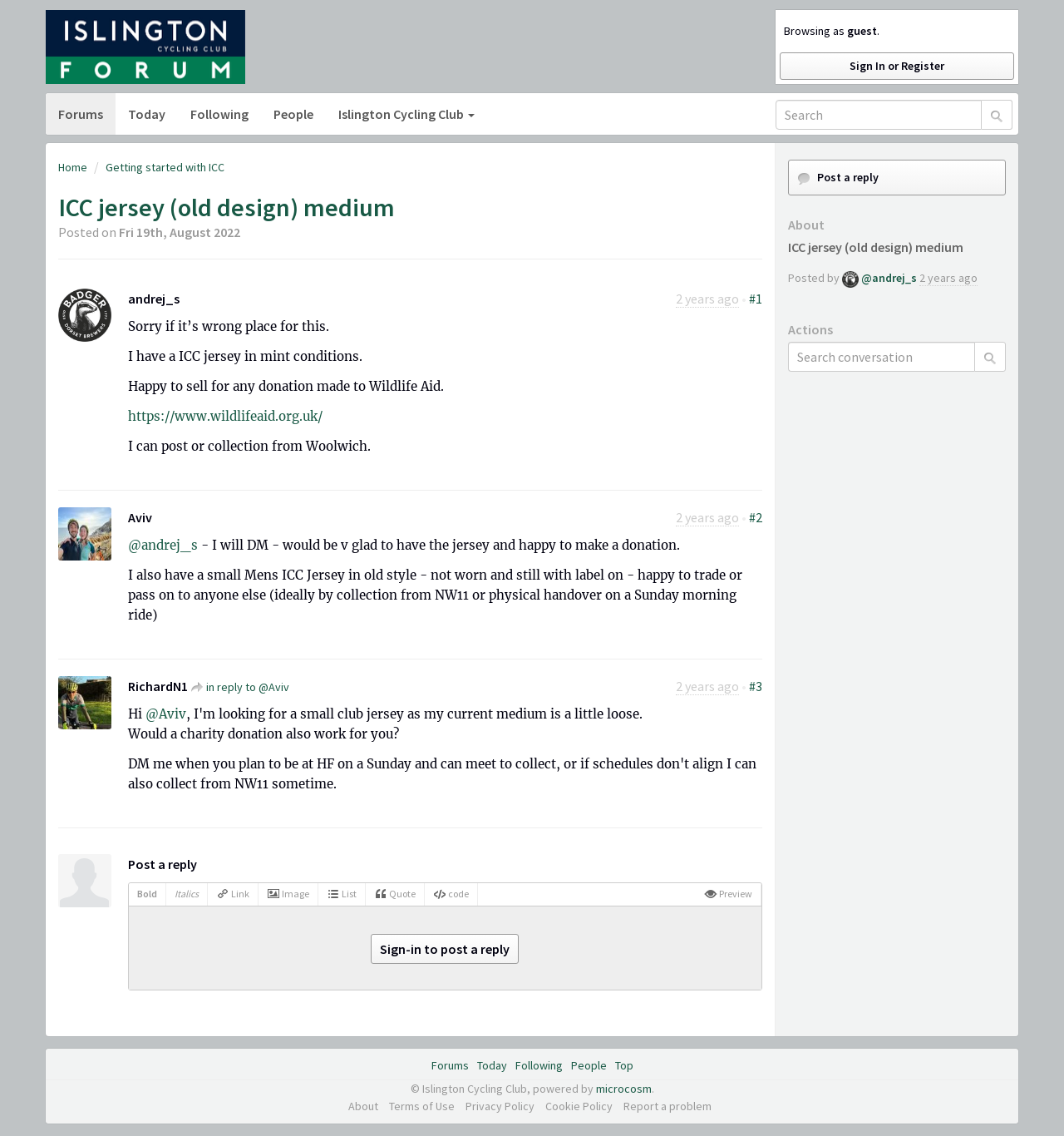Using details from the image, please answer the following question comprehensively:
What is the topic of the conversation?

The topic of the conversation is ICC jersey, which is indicated by the heading 'ICC jersey (old design) medium' and the content of the conversation.